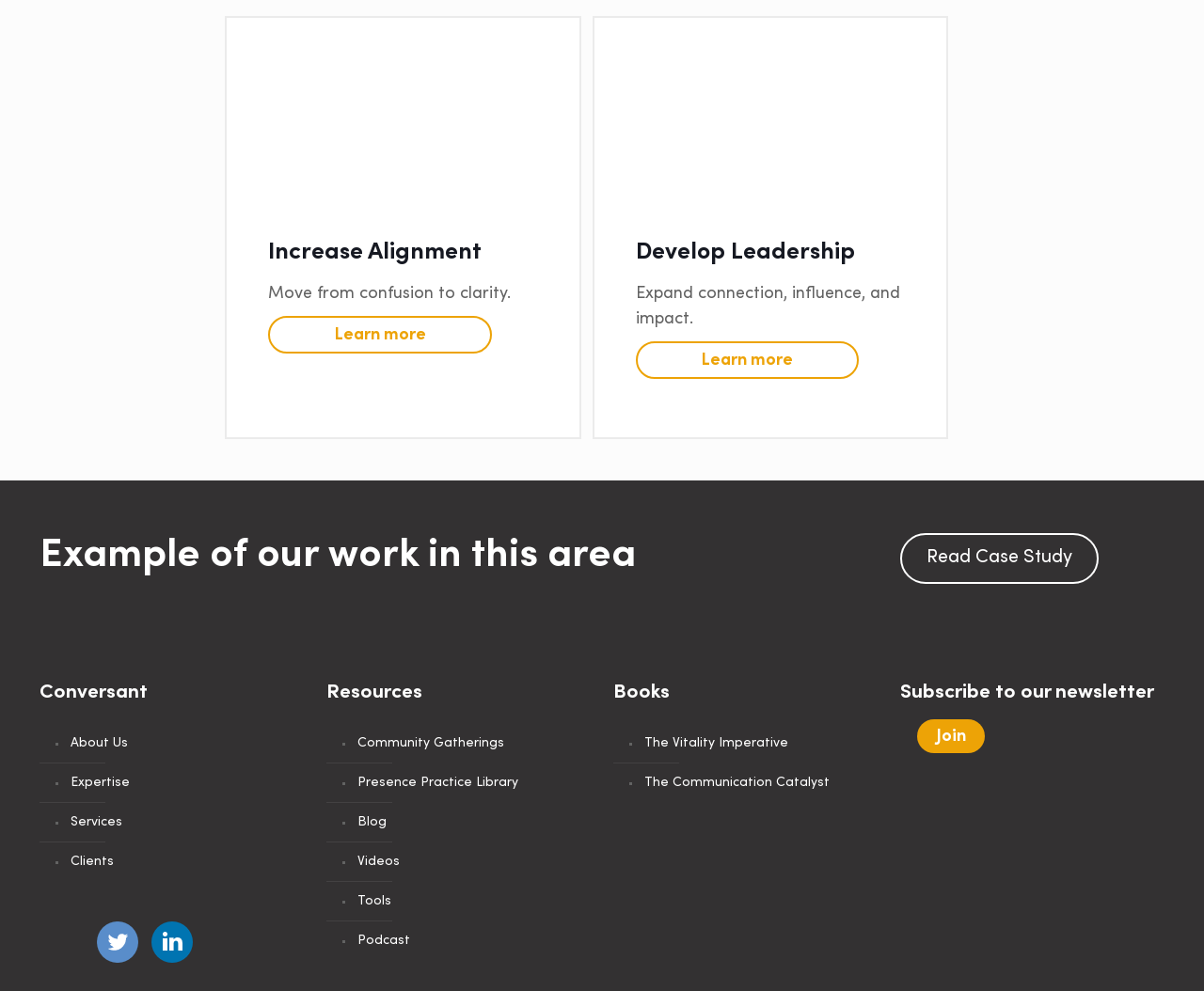Predict the bounding box of the UI element based on the description: "Community Gatherings". The coordinates should be four float numbers between 0 and 1, formatted as [left, top, right, bottom].

[0.295, 0.731, 0.483, 0.771]